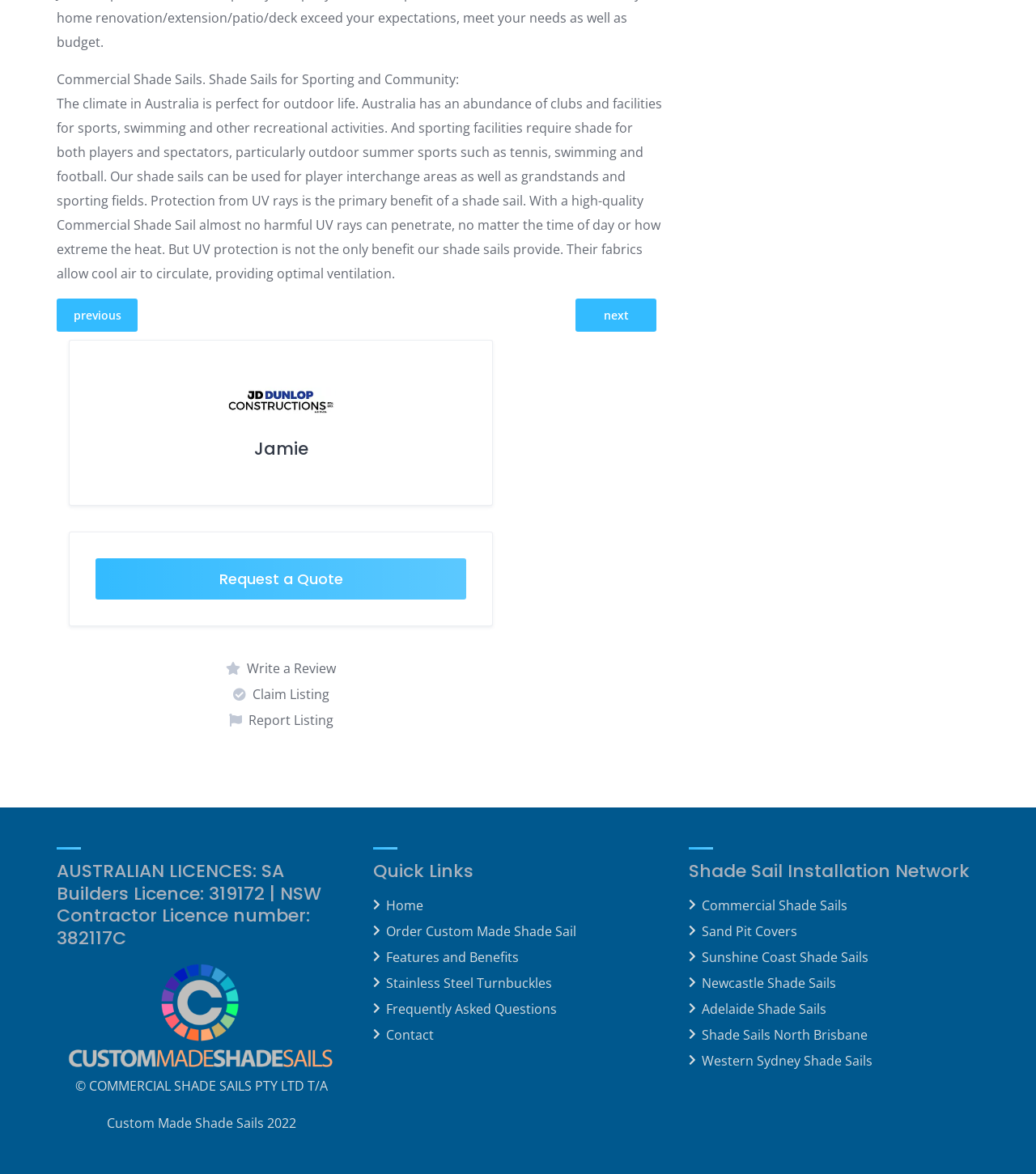Please identify the bounding box coordinates of the element's region that I should click in order to complete the following instruction: "Request a quote". The bounding box coordinates consist of four float numbers between 0 and 1, i.e., [left, top, right, bottom].

[0.092, 0.486, 0.45, 0.501]